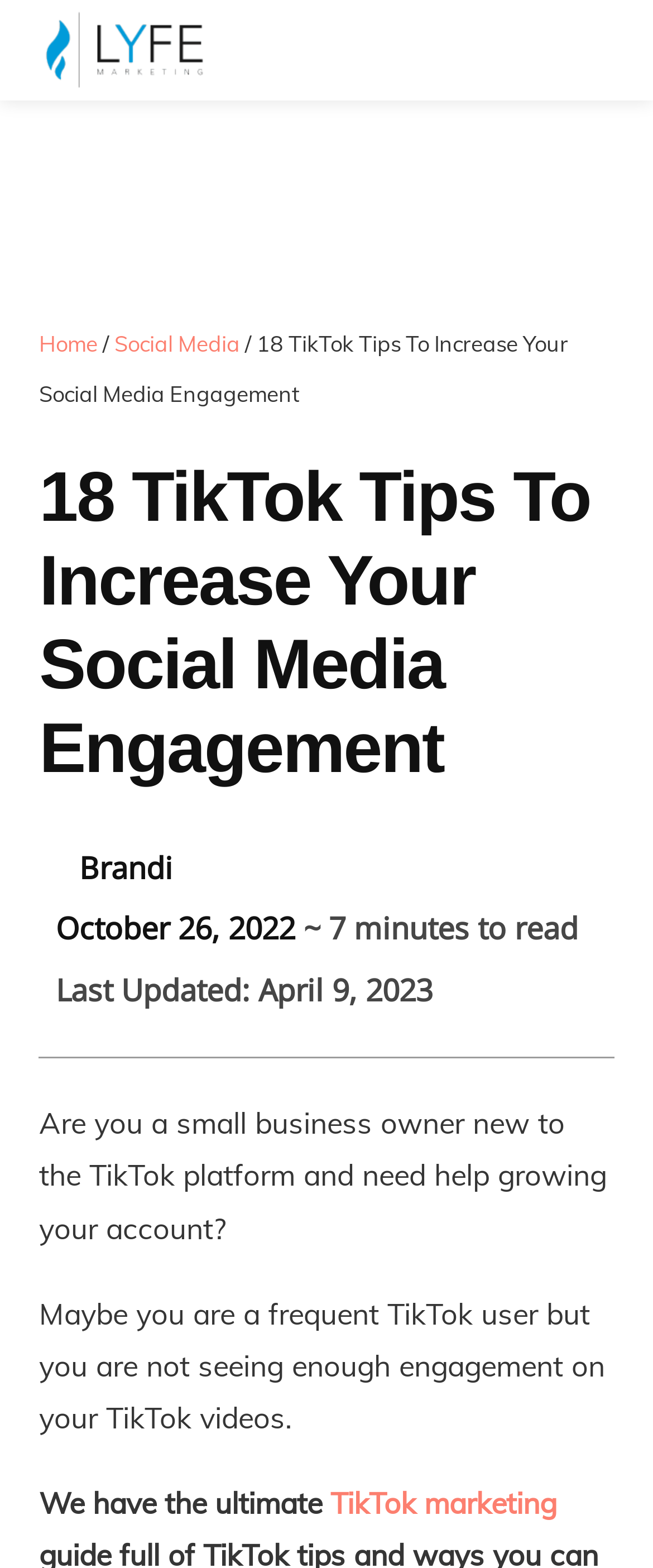What is the purpose of the article?
Provide a thorough and detailed answer to the question.

The purpose of the article can be inferred from the text that says 'Are you a small business owner new to the TikTok platform and need help growing your account?' and 'We have the ultimate TikTok marketing', which suggests that the article aims to provide helpful tips and guidance for small businesses to grow their TikTok account.